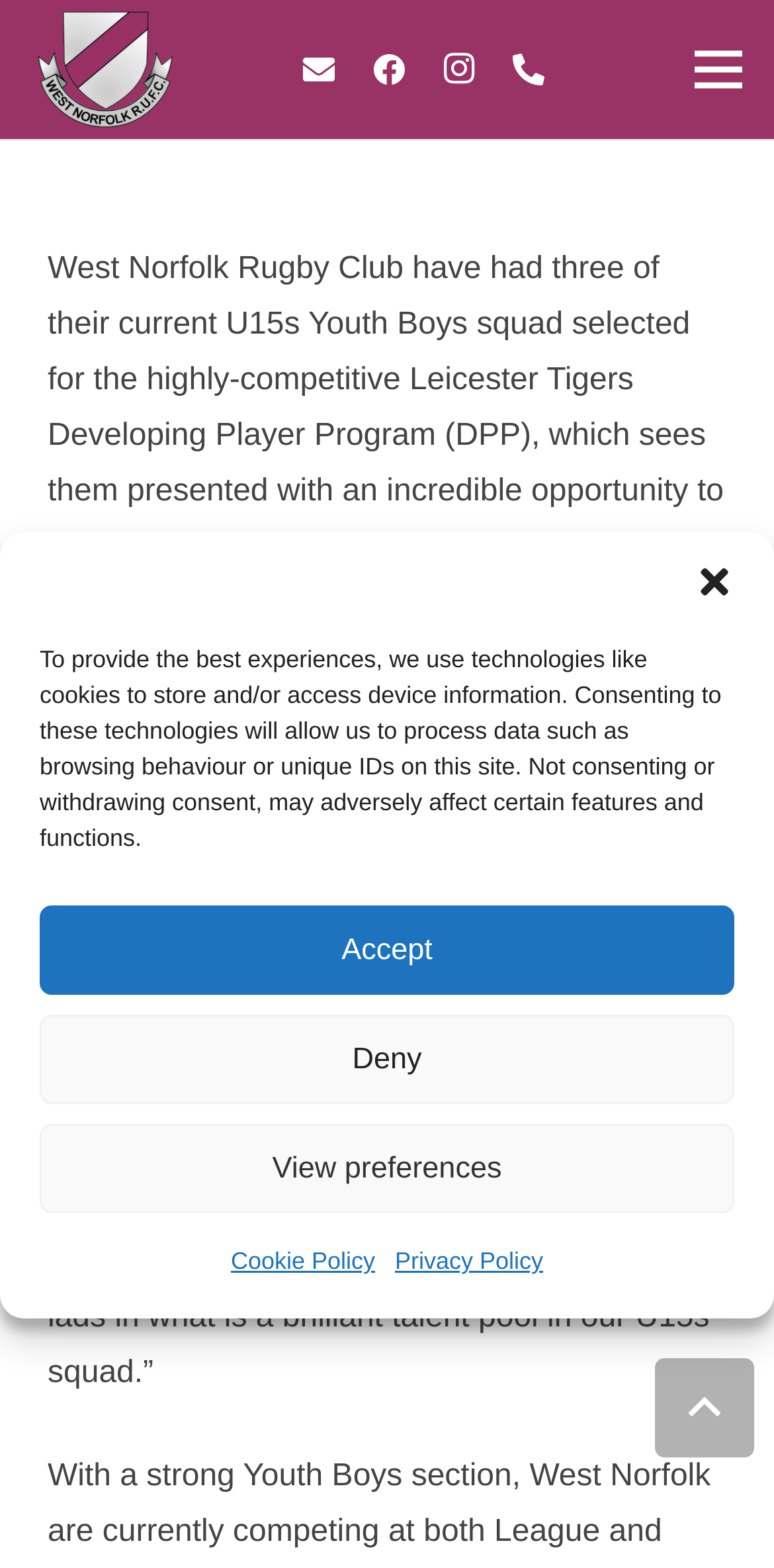Provide the bounding box coordinates of the section that needs to be clicked to accomplish the following instruction: "Open the menu."

[0.865, 0.013, 0.992, 0.076]